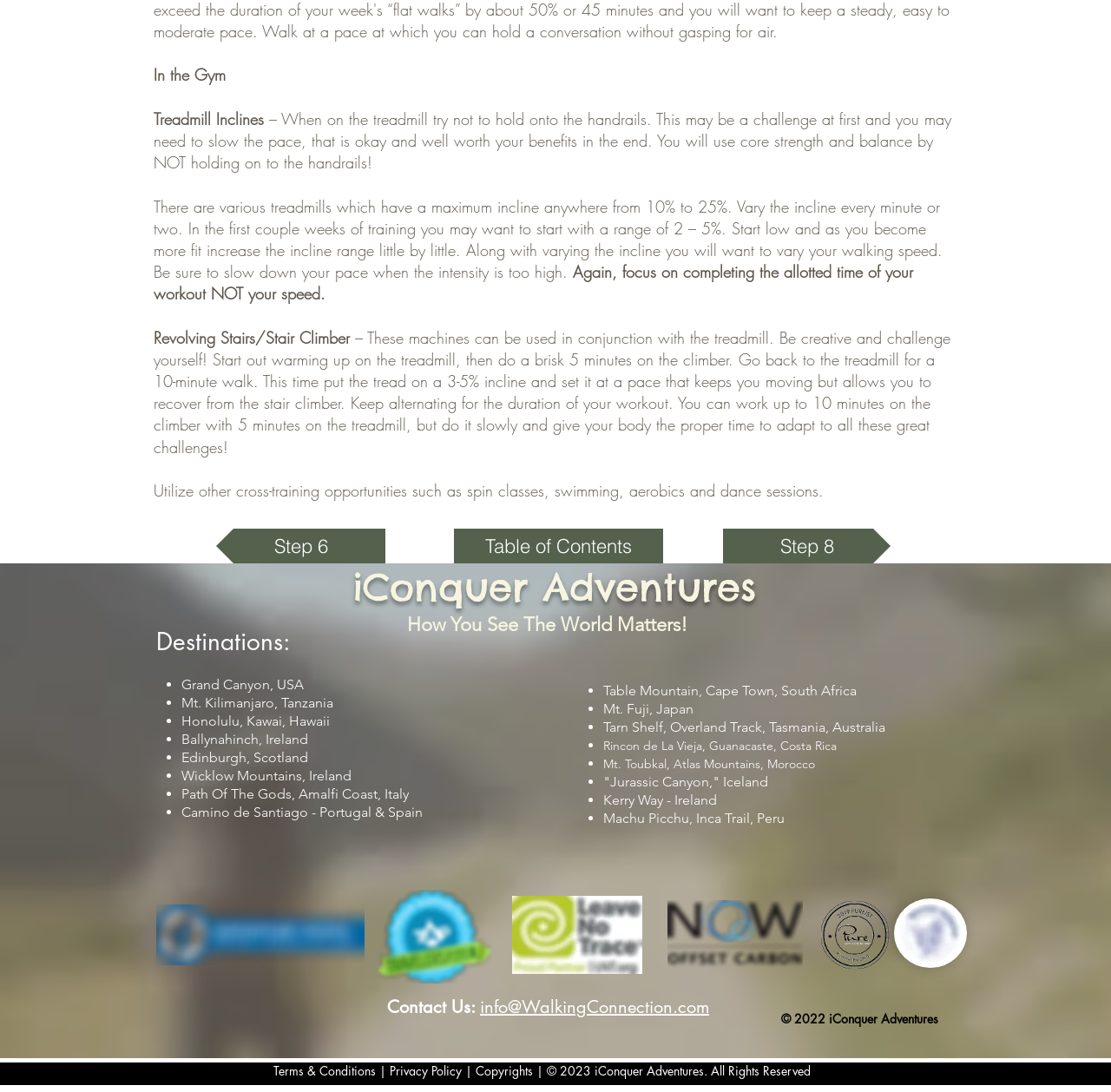Determine the bounding box coordinates of the target area to click to execute the following instruction: "Click on Step 6."

[0.195, 0.484, 0.347, 0.516]